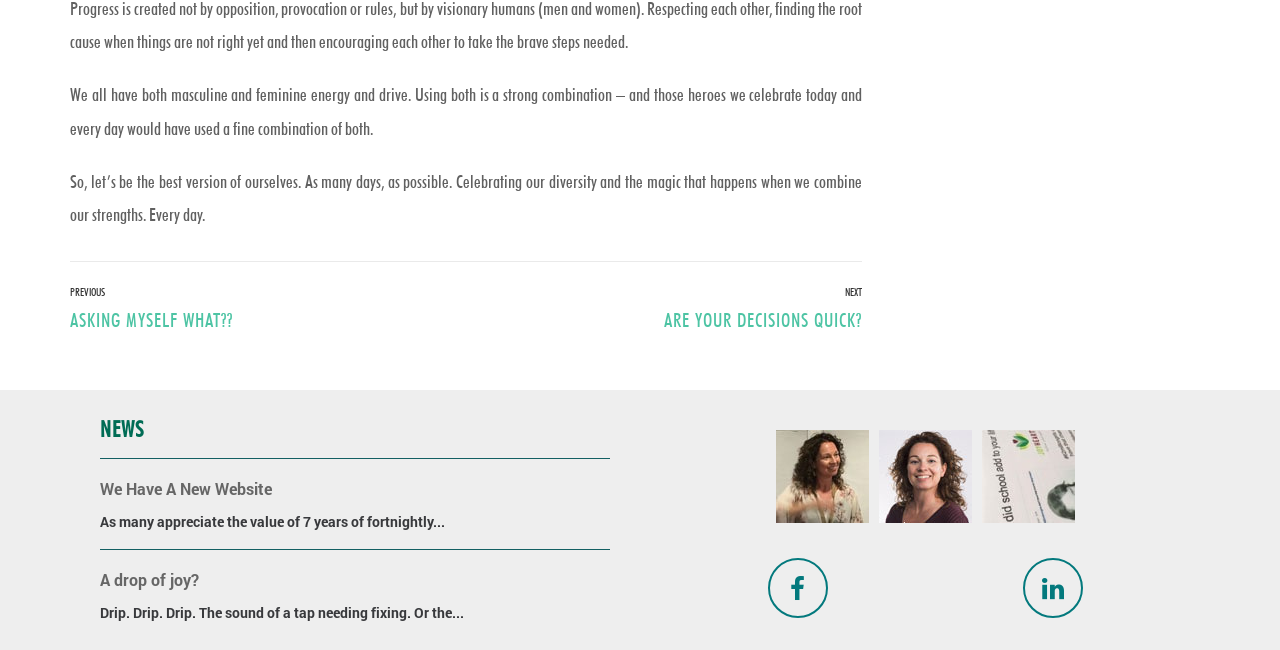Based on the element description: "A drop of joy?", identify the UI element and provide its bounding box coordinates. Use four float numbers between 0 and 1, [left, top, right, bottom].

[0.078, 0.875, 0.155, 0.908]